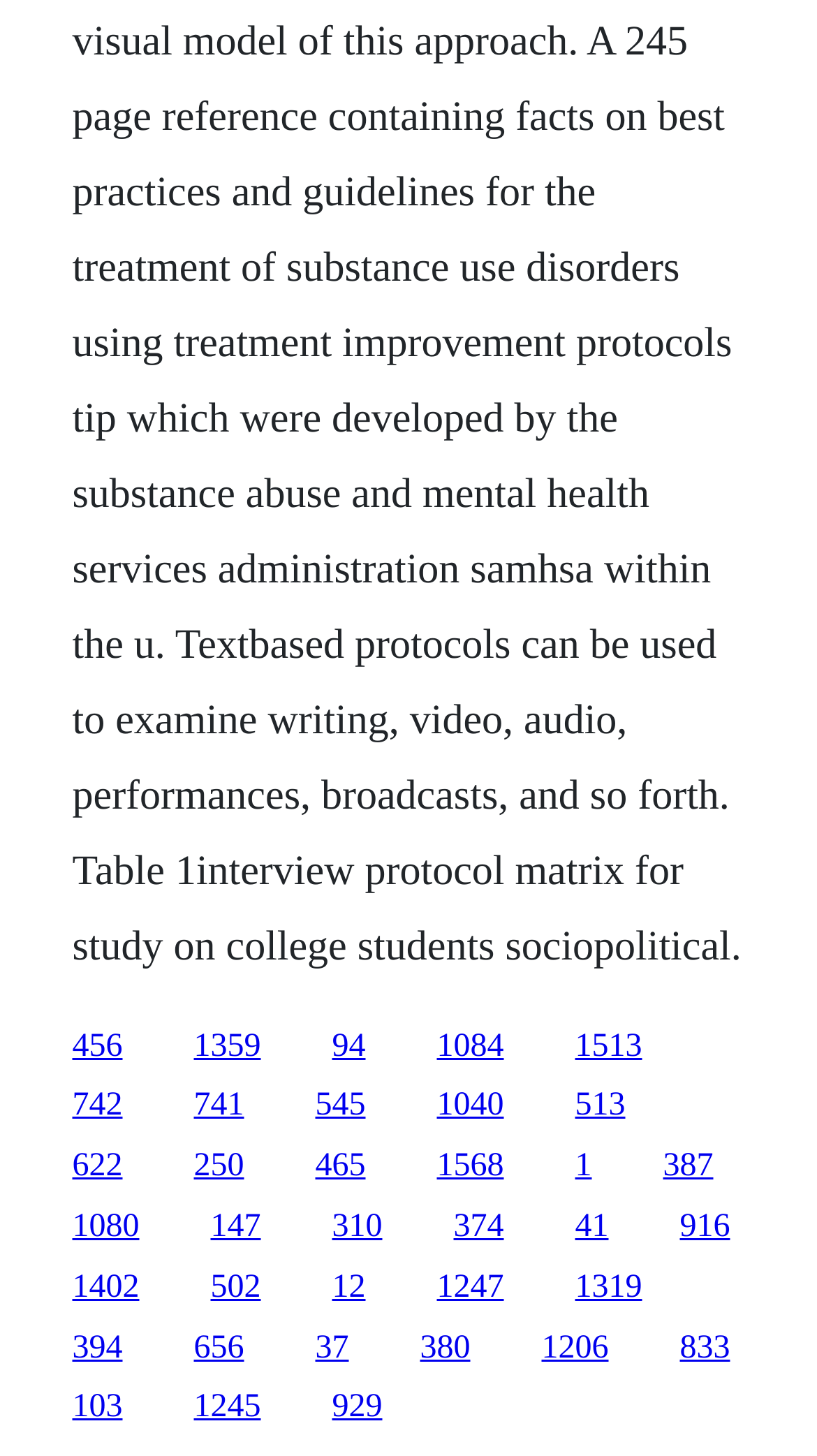Give a concise answer of one word or phrase to the question: 
What is the horizontal position of the last link?

0.832